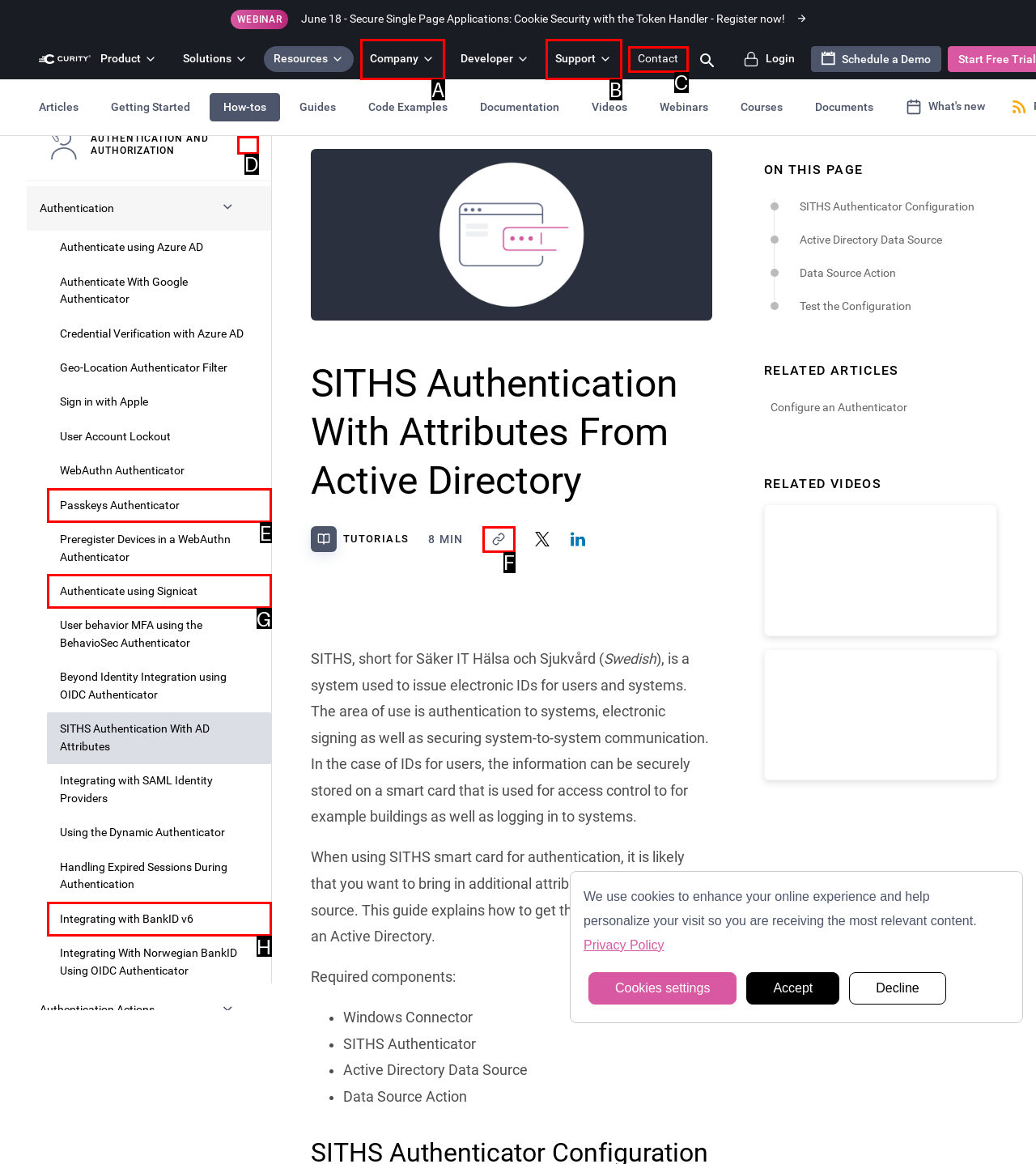Match the following description to the correct HTML element: Integrating with BankID v6 Indicate your choice by providing the letter.

H